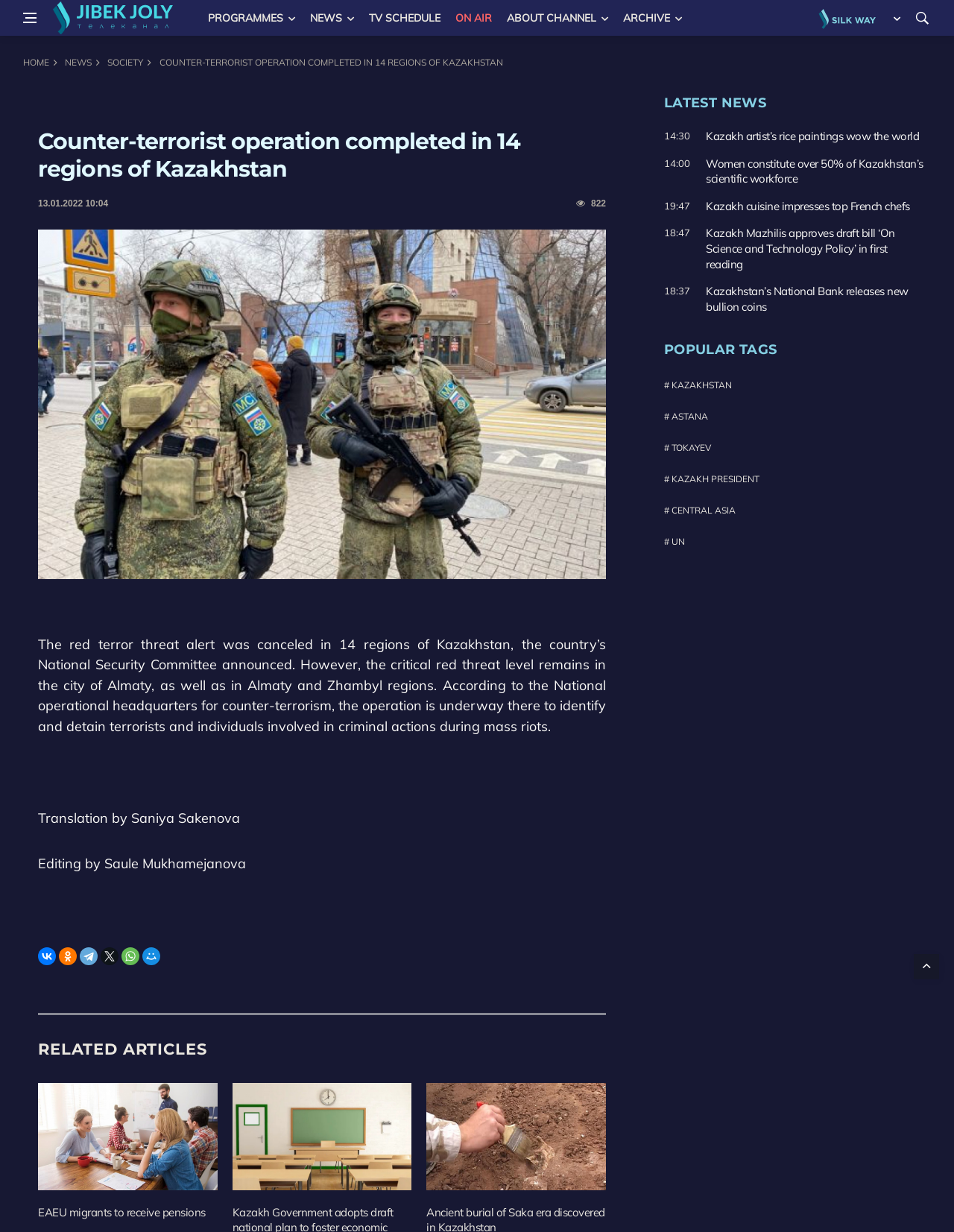Please give a one-word or short phrase response to the following question: 
What is the name of the committee mentioned in the article?

National Security Committee